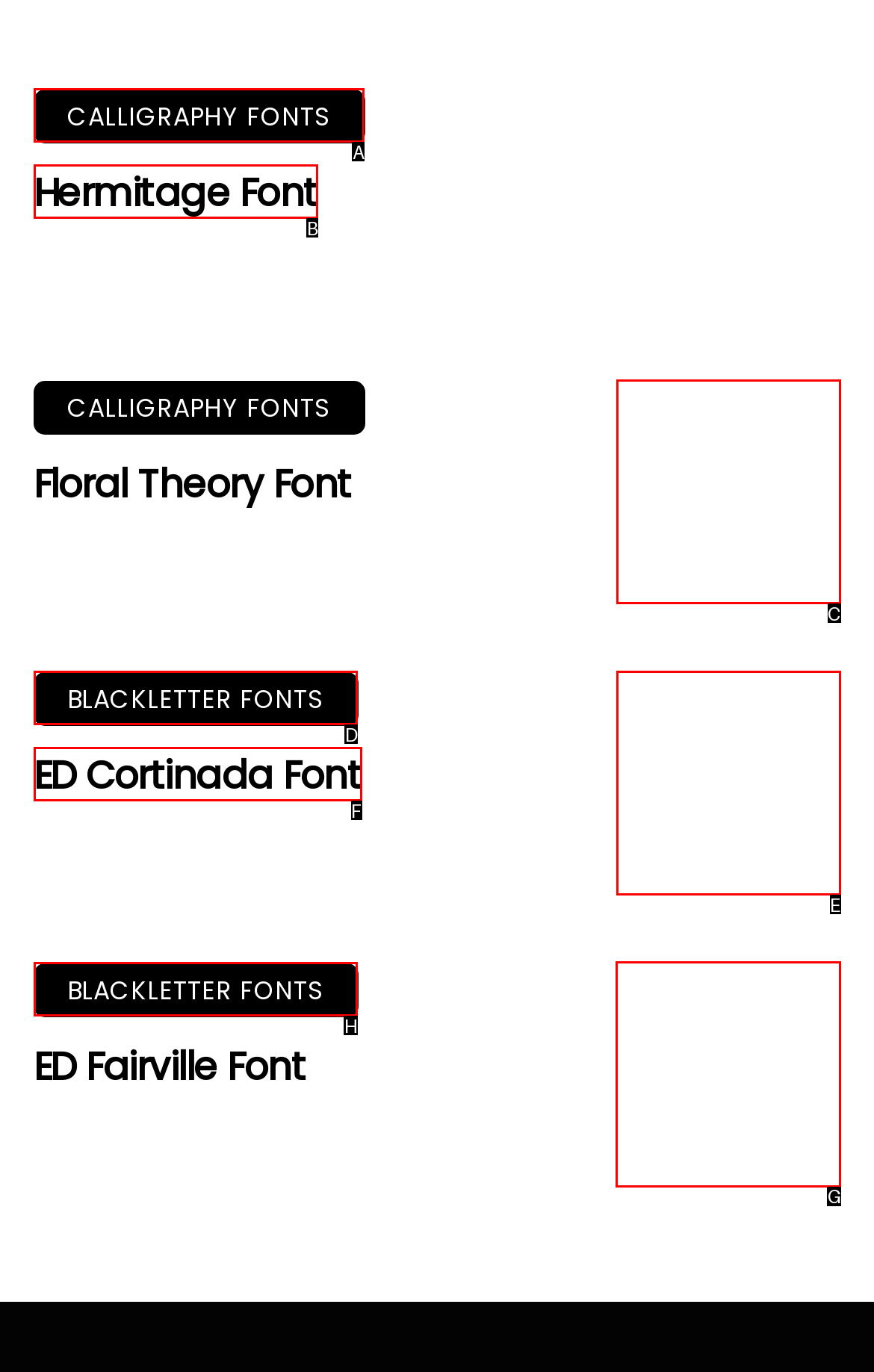Identify the appropriate choice to fulfill this task: Visit ED Fairville Font
Respond with the letter corresponding to the correct option.

G